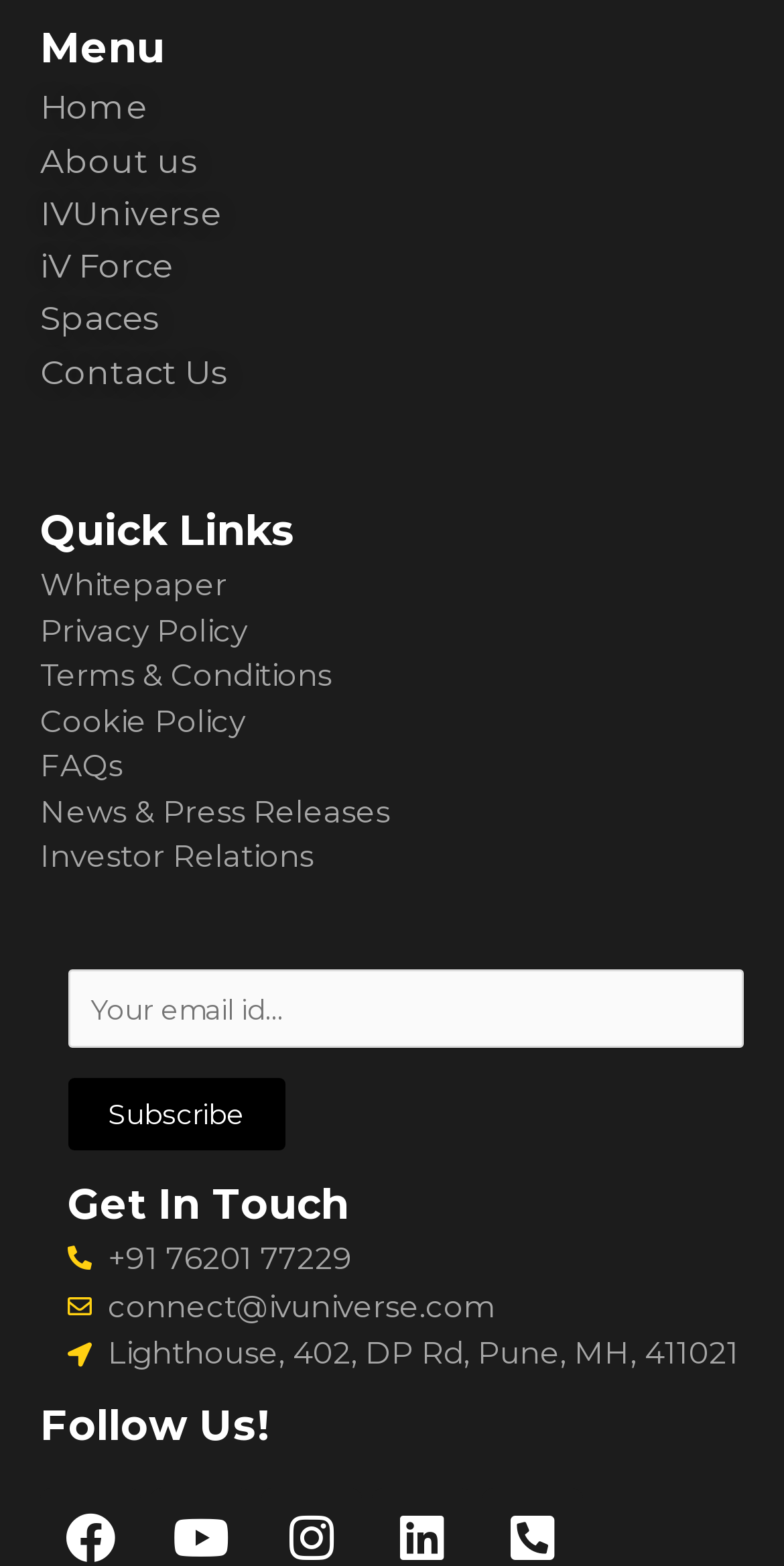Locate the bounding box coordinates of the clickable region necessary to complete the following instruction: "Send an email to connect@ivuniverse.com". Provide the coordinates in the format of four float numbers between 0 and 1, i.e., [left, top, right, bottom].

[0.086, 0.82, 0.949, 0.849]